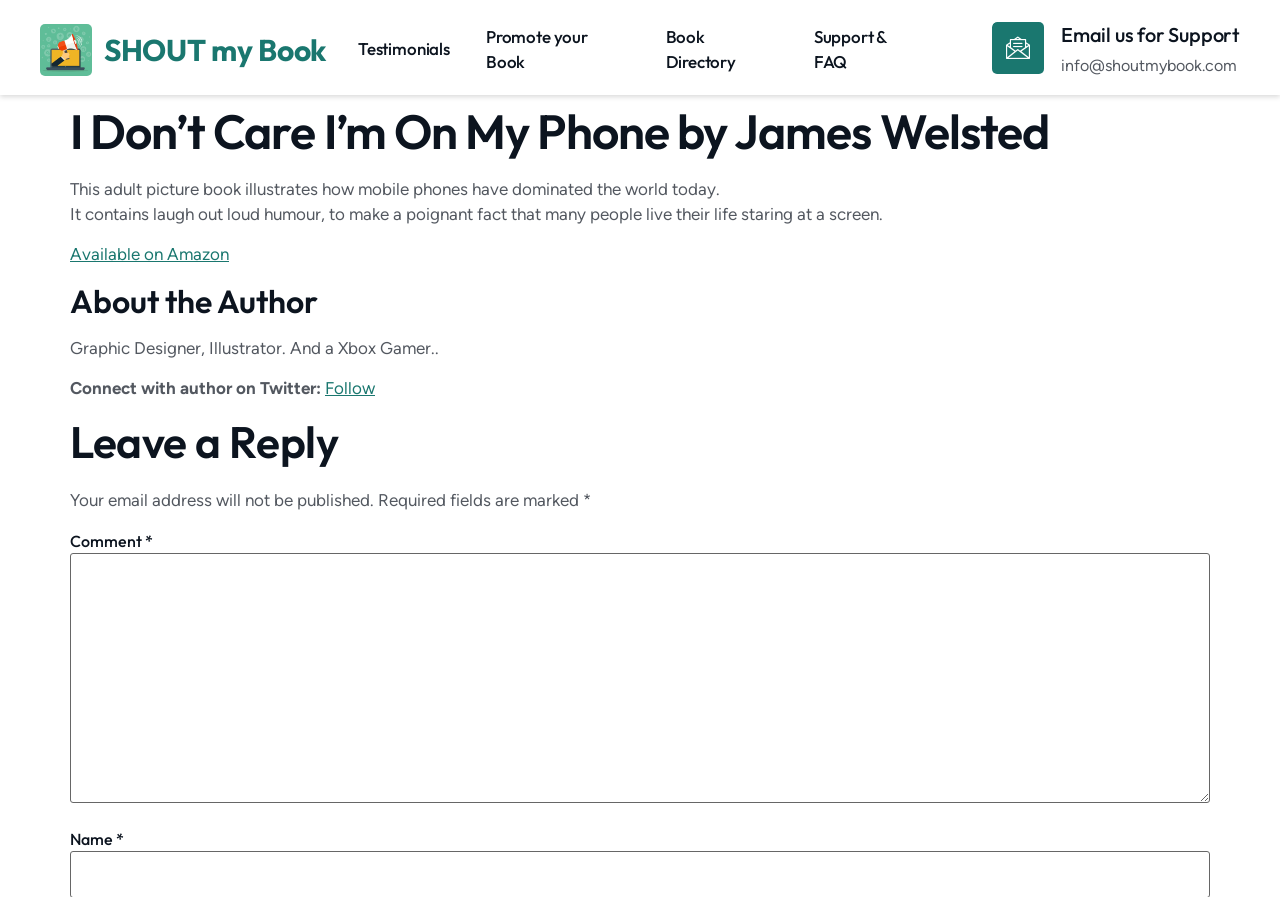Specify the bounding box coordinates of the area to click in order to follow the given instruction: "Click on the 'Available on Amazon' link."

[0.055, 0.272, 0.179, 0.294]